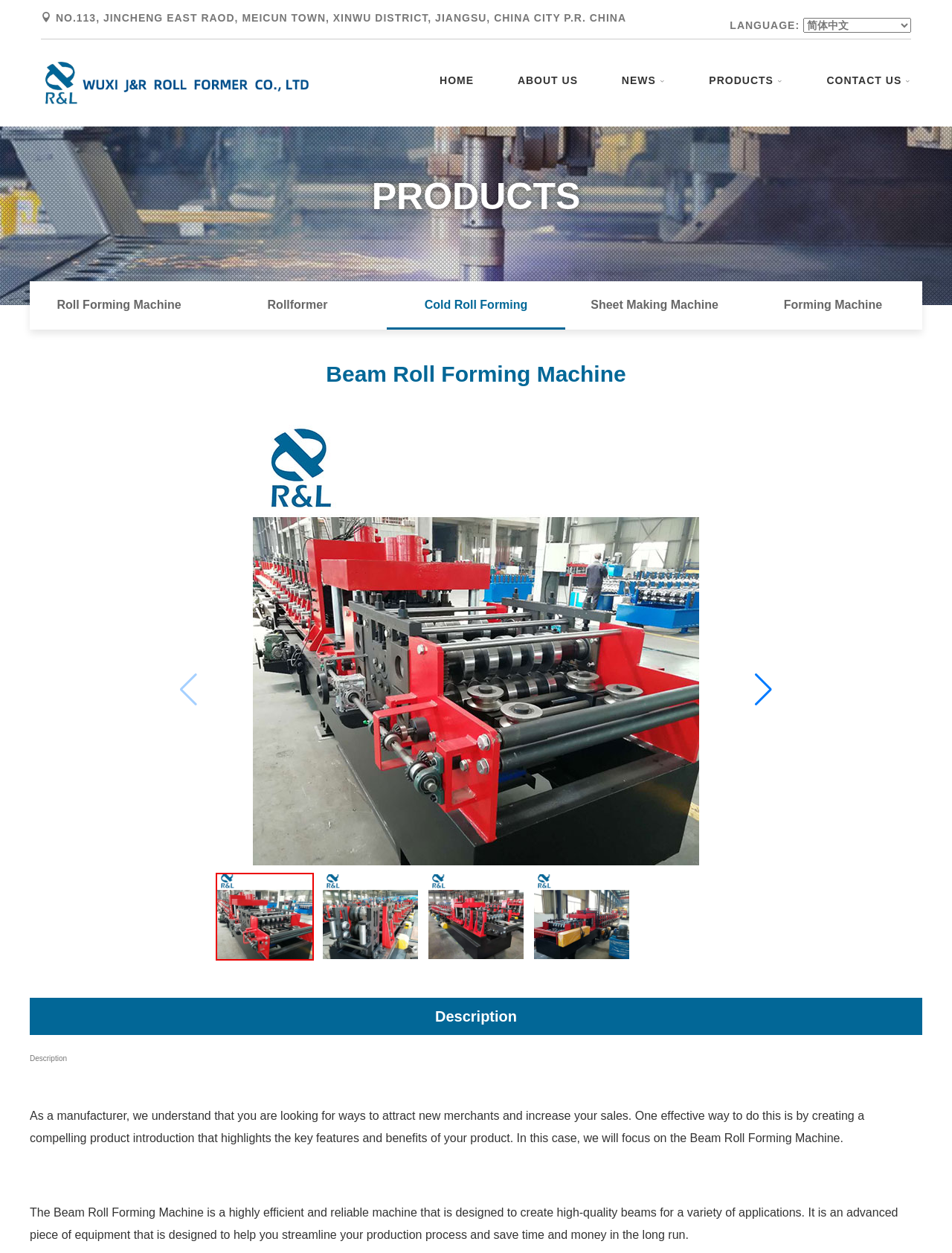Please reply with a single word or brief phrase to the question: 
What is the benefit of using the Beam Roll Forming Machine?

To save time and money in the long run